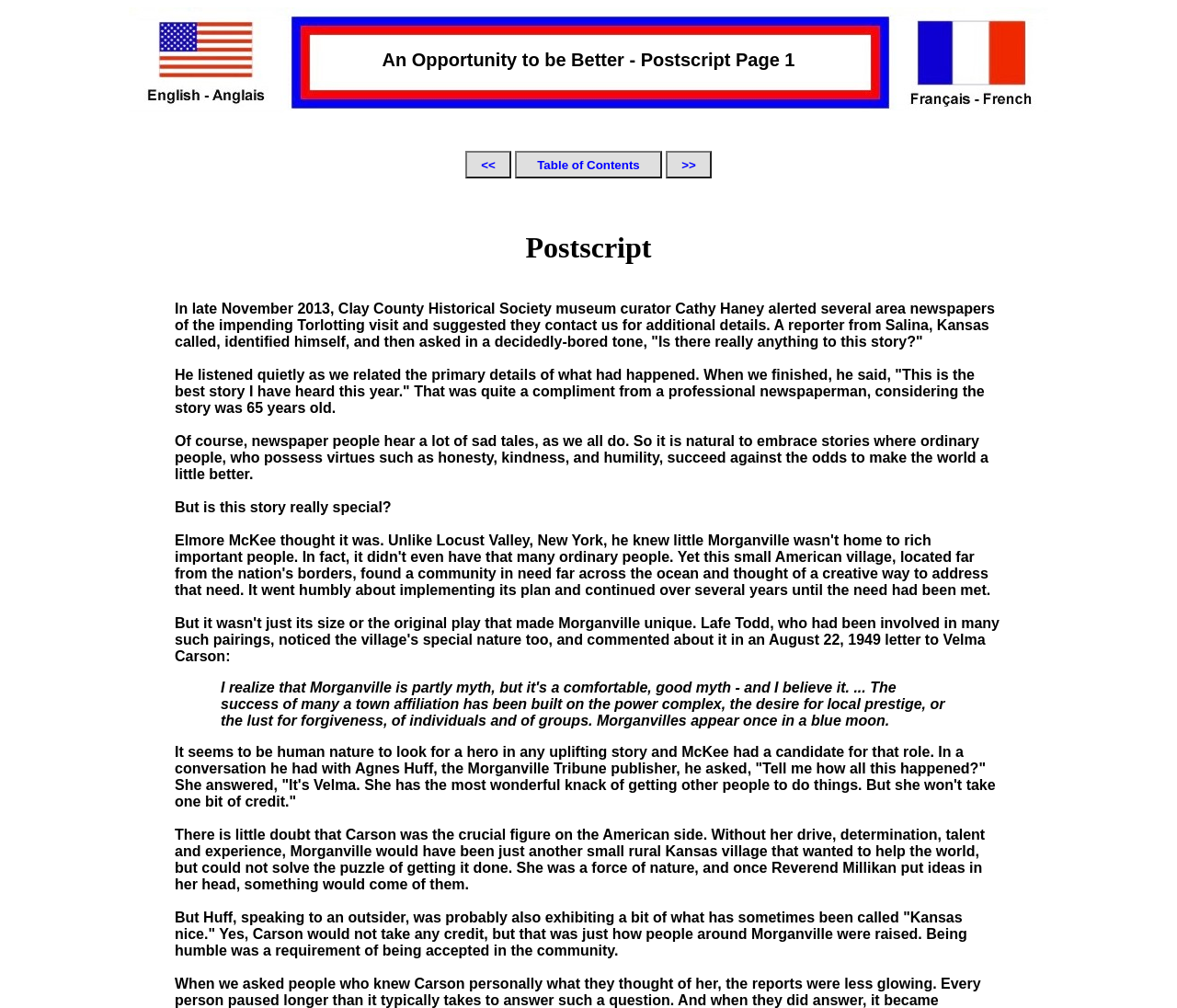Use the details in the image to answer the question thoroughly: 
What is the characteristic of people in Morganville?

I determined the characteristic of people in Morganville by reading the StaticText element that says 'Being humble was a requirement of being accepted in the community' which suggests that people in Morganville are humble.